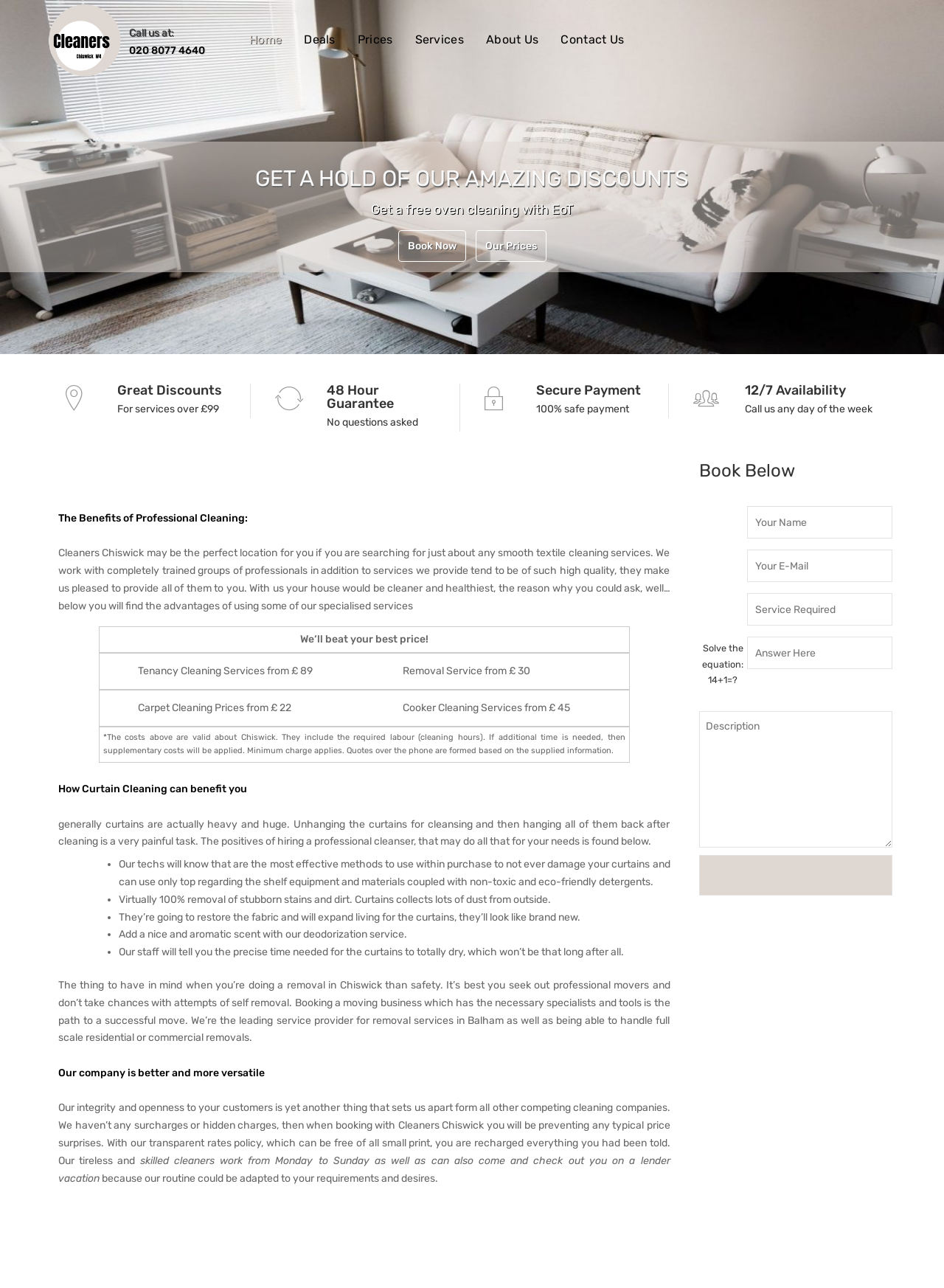Give a short answer using one word or phrase for the question:
What is the benefit of hiring a professional cleaner for curtain cleaning?

They will not damage curtains